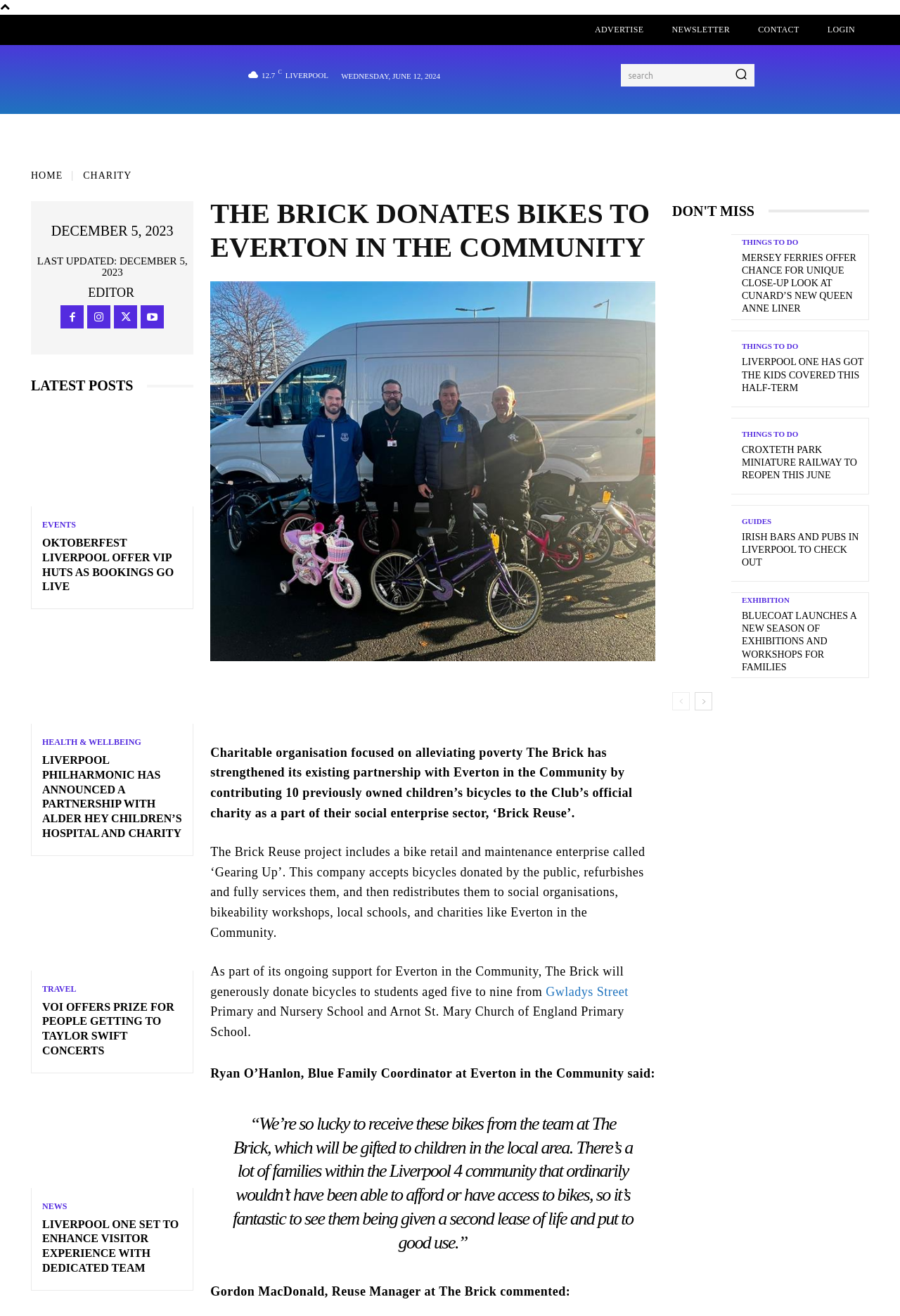Predict the bounding box coordinates of the area that should be clicked to accomplish the following instruction: "Search for something". The bounding box coordinates should consist of four float numbers between 0 and 1, i.e., [left, top, right, bottom].

[0.69, 0.048, 0.839, 0.066]